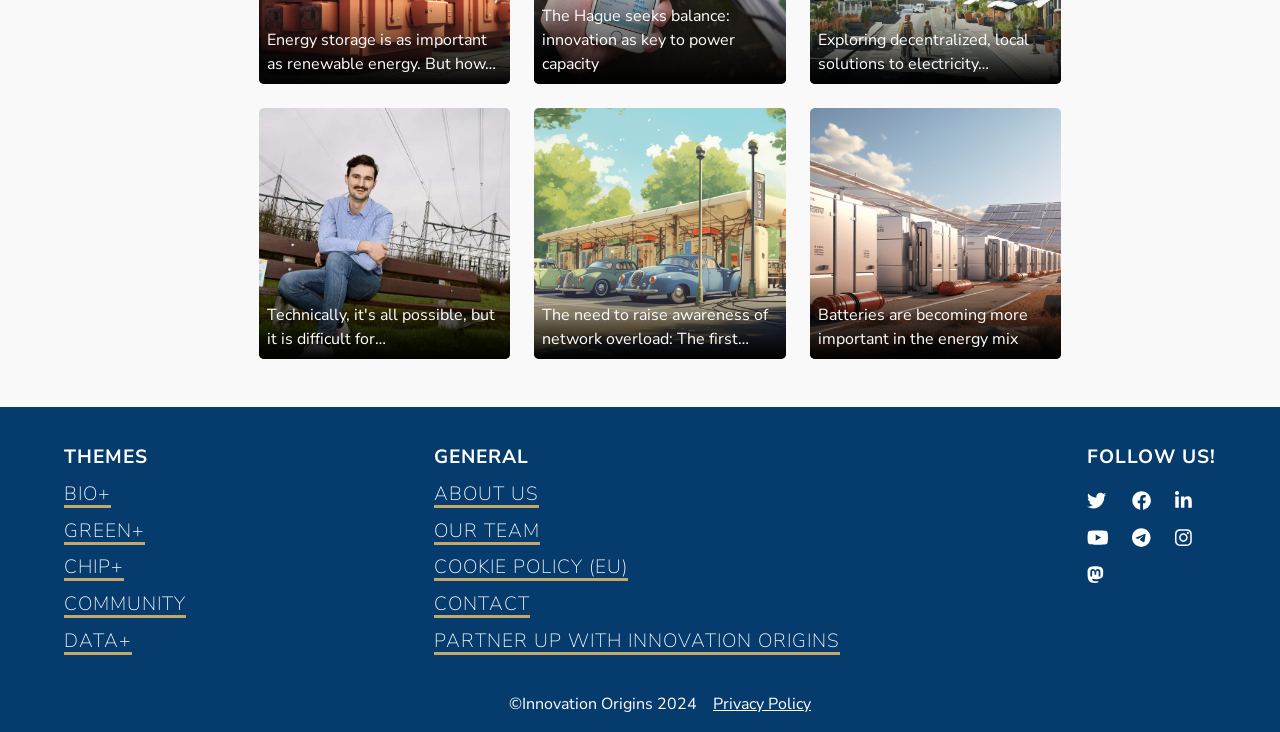What is the name of the PhD holder in the first image?
Use the image to give a comprehensive and detailed response to the question.

The first image has a description 'Sjoerd Doumen, PhD Electrical Engineering TU Eindhoven: © Foto: Bart van Overbeeke', which mentions the name of the PhD holder as Sjoerd Doumen.